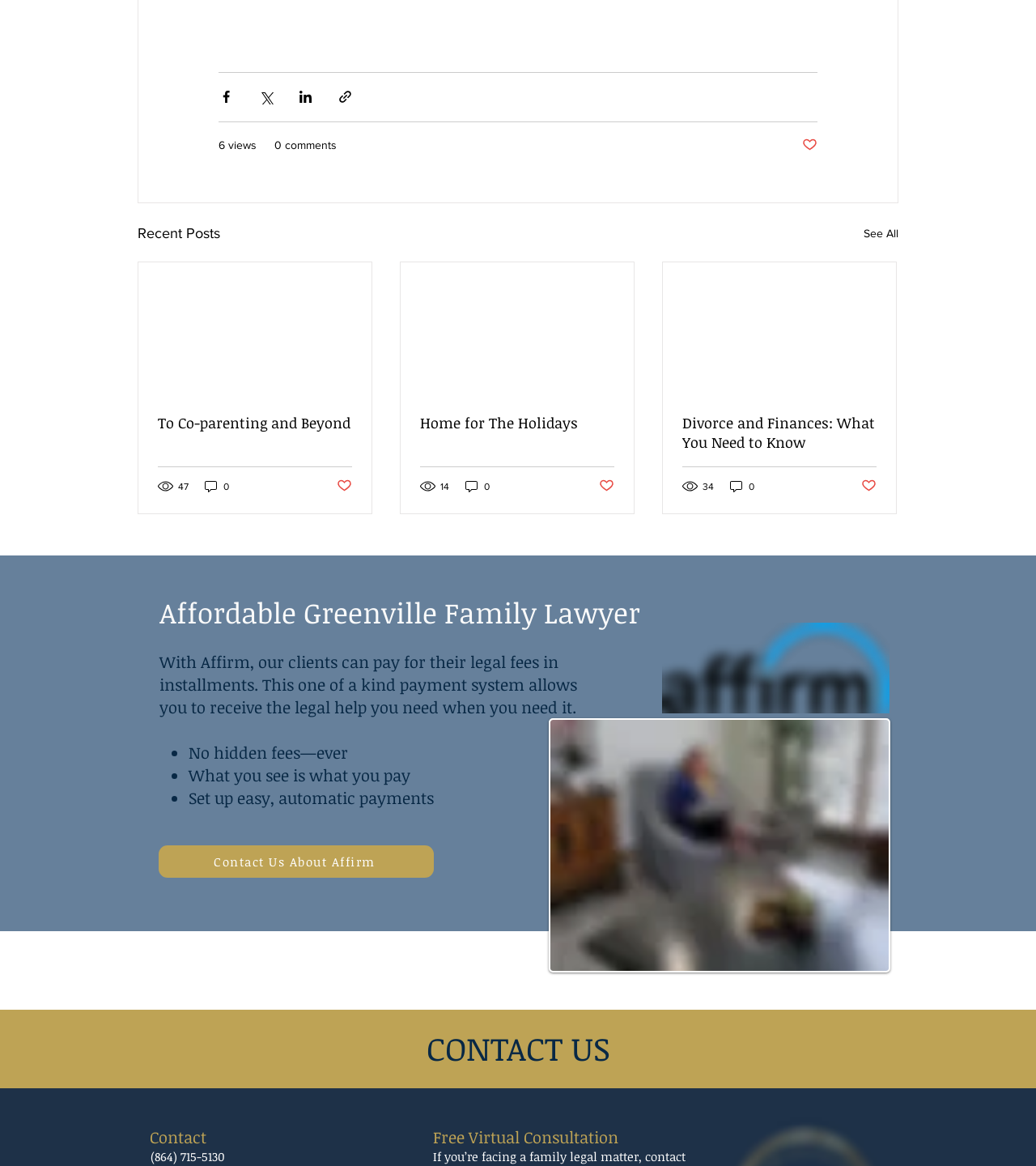Identify the bounding box coordinates of the element that should be clicked to fulfill this task: "Read the article 'To Co-parenting and Beyond'". The coordinates should be provided as four float numbers between 0 and 1, i.e., [left, top, right, bottom].

[0.152, 0.354, 0.34, 0.37]